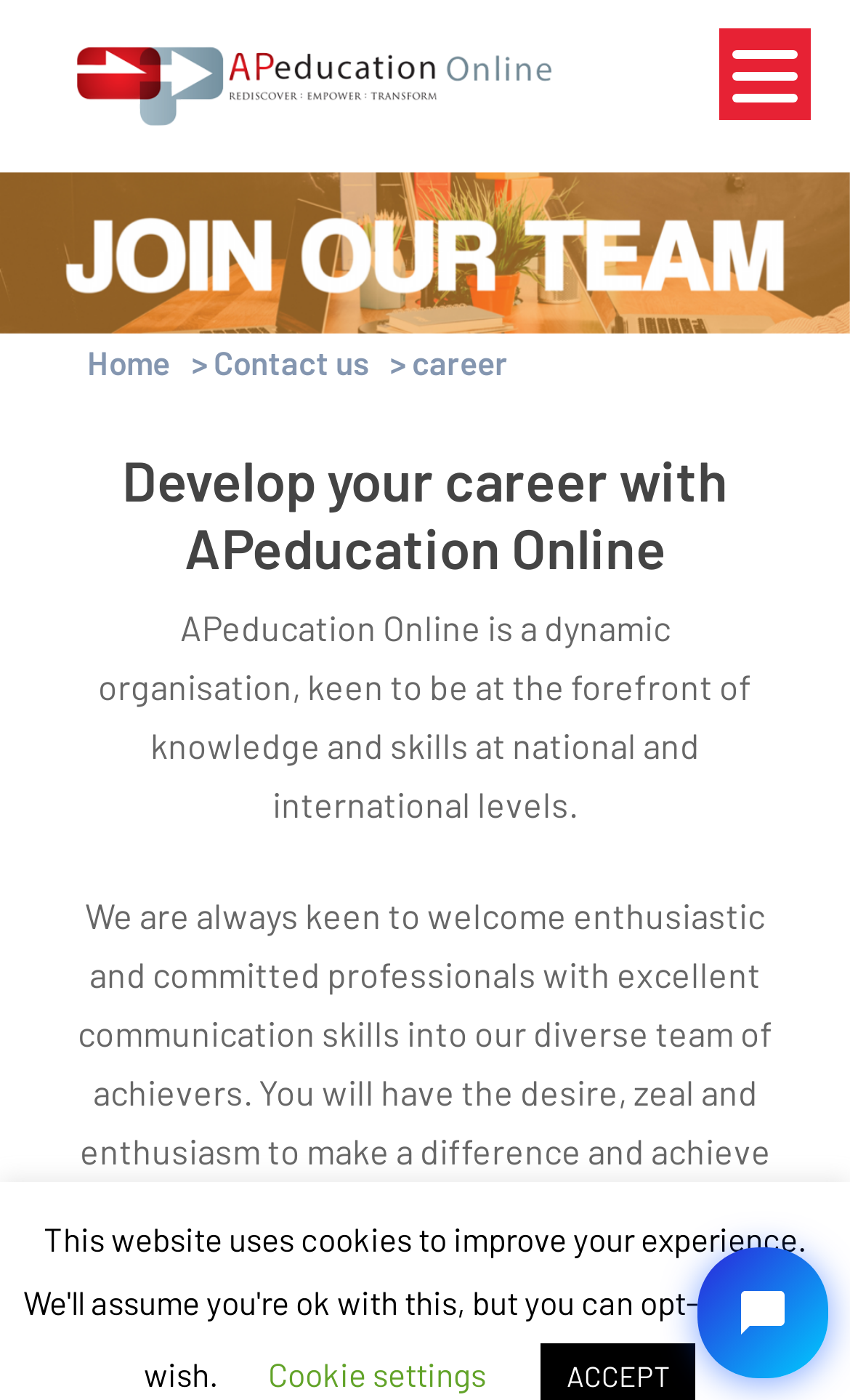Can you provide the bounding box coordinates for the element that should be clicked to implement the instruction: "Check cookie settings"?

[0.315, 0.967, 0.572, 0.995]